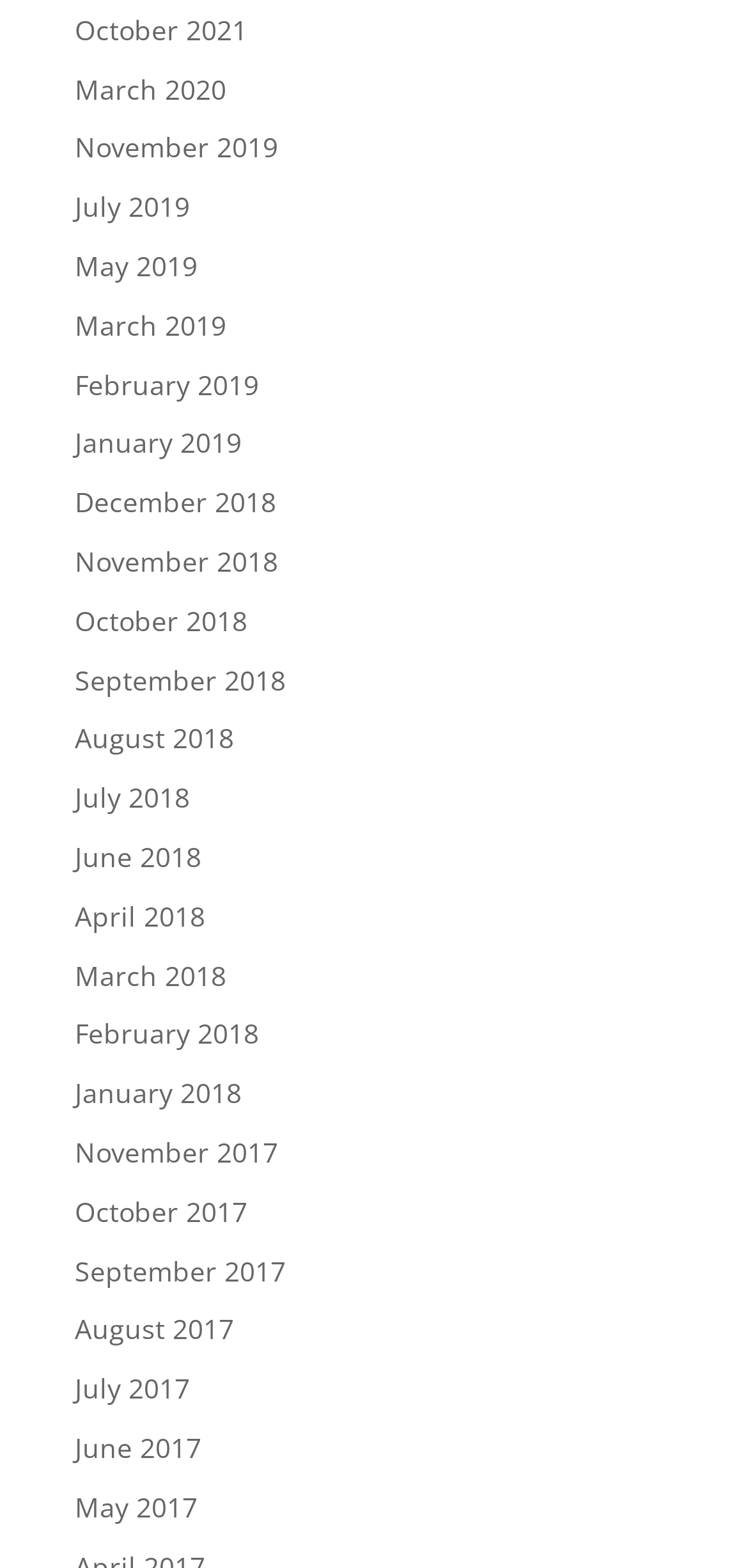Determine the bounding box coordinates of the clickable element to complete this instruction: "view October 2021". Provide the coordinates in the format of four float numbers between 0 and 1, [left, top, right, bottom].

[0.1, 0.007, 0.331, 0.03]